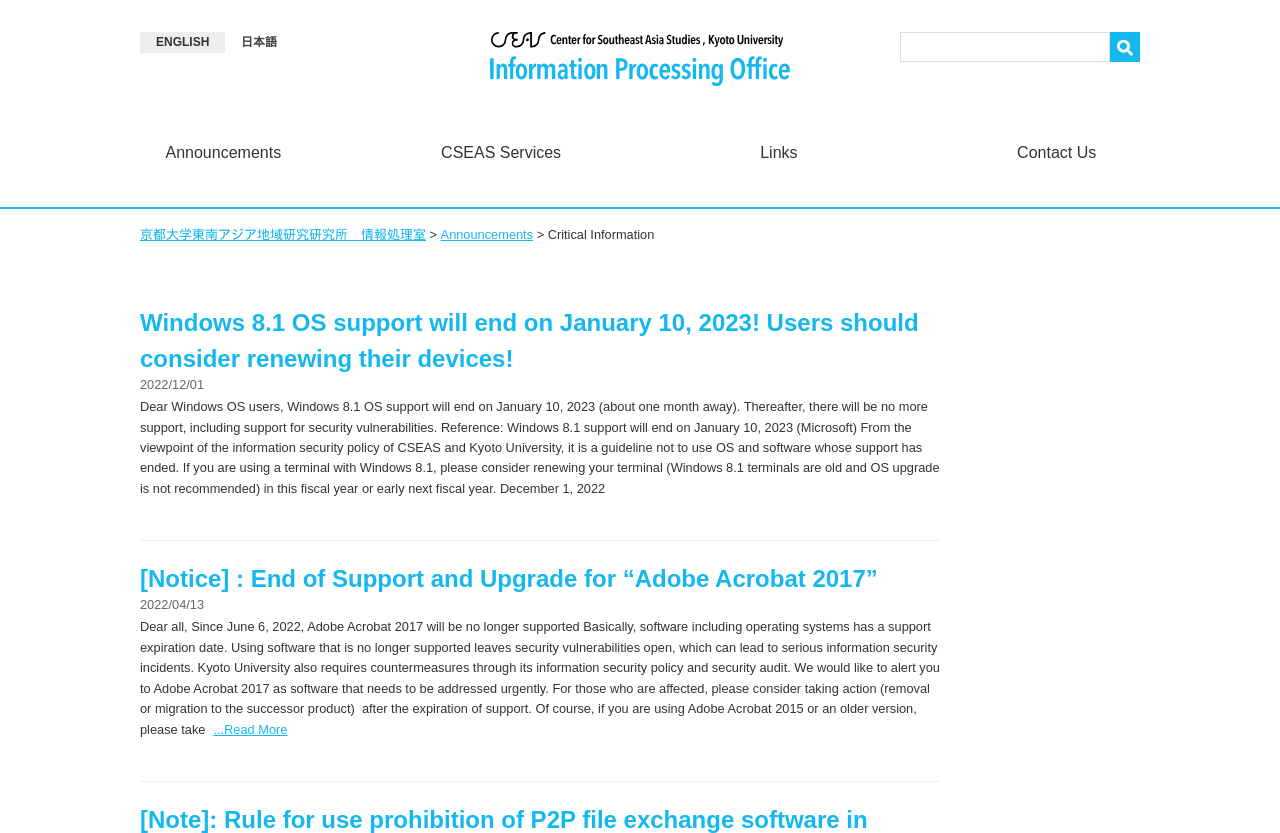Kindly determine the bounding box coordinates for the area that needs to be clicked to execute this instruction: "View Announcements".

[0.109, 0.161, 0.24, 0.207]